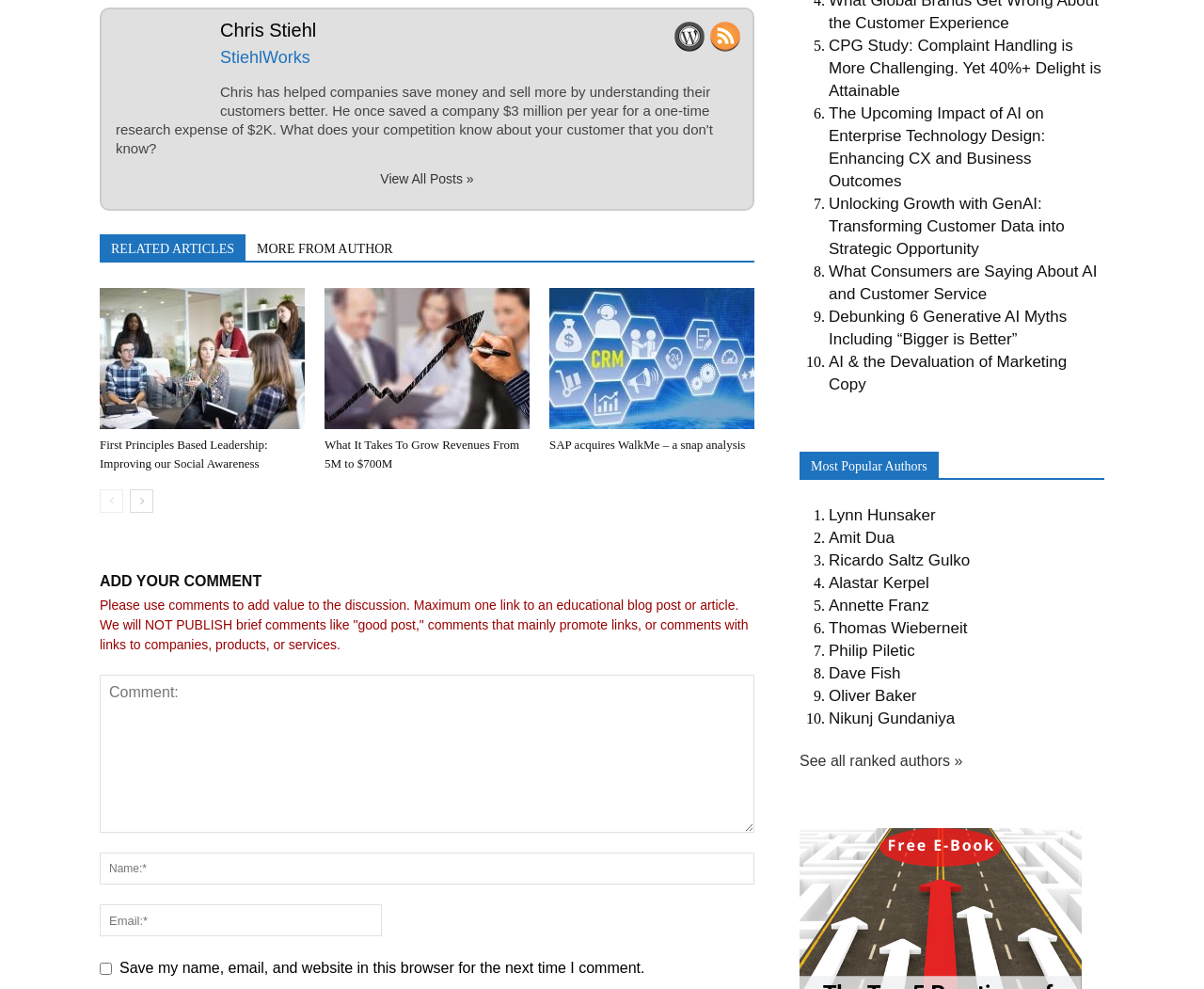Give a concise answer using only one word or phrase for this question:
What is the purpose of the textbox with the label 'Comment:'?

To add a comment